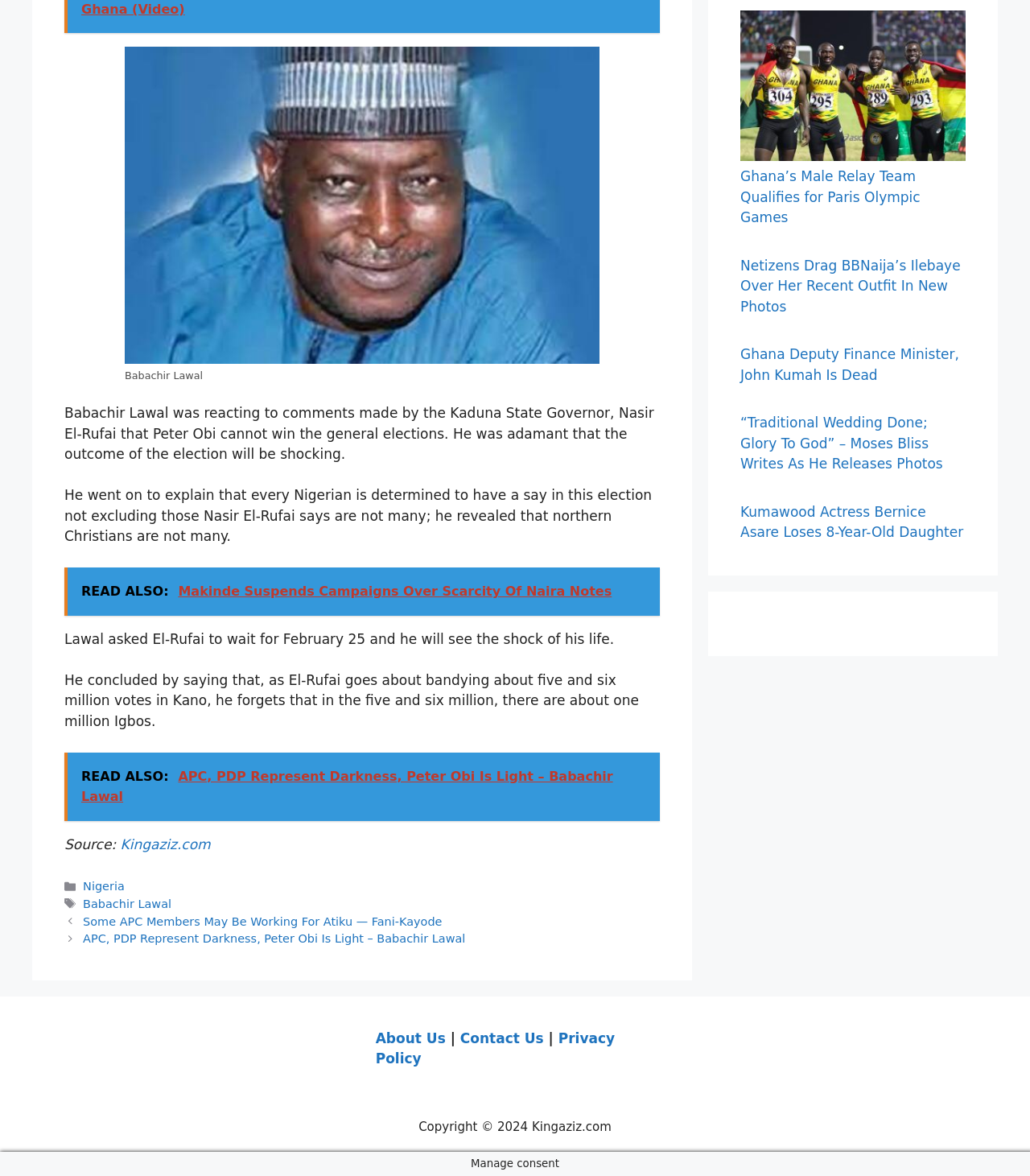Please identify the bounding box coordinates of the clickable area that will fulfill the following instruction: "Explore posts". The coordinates should be in the format of four float numbers between 0 and 1, i.e., [left, top, right, bottom].

[0.062, 0.777, 0.641, 0.806]